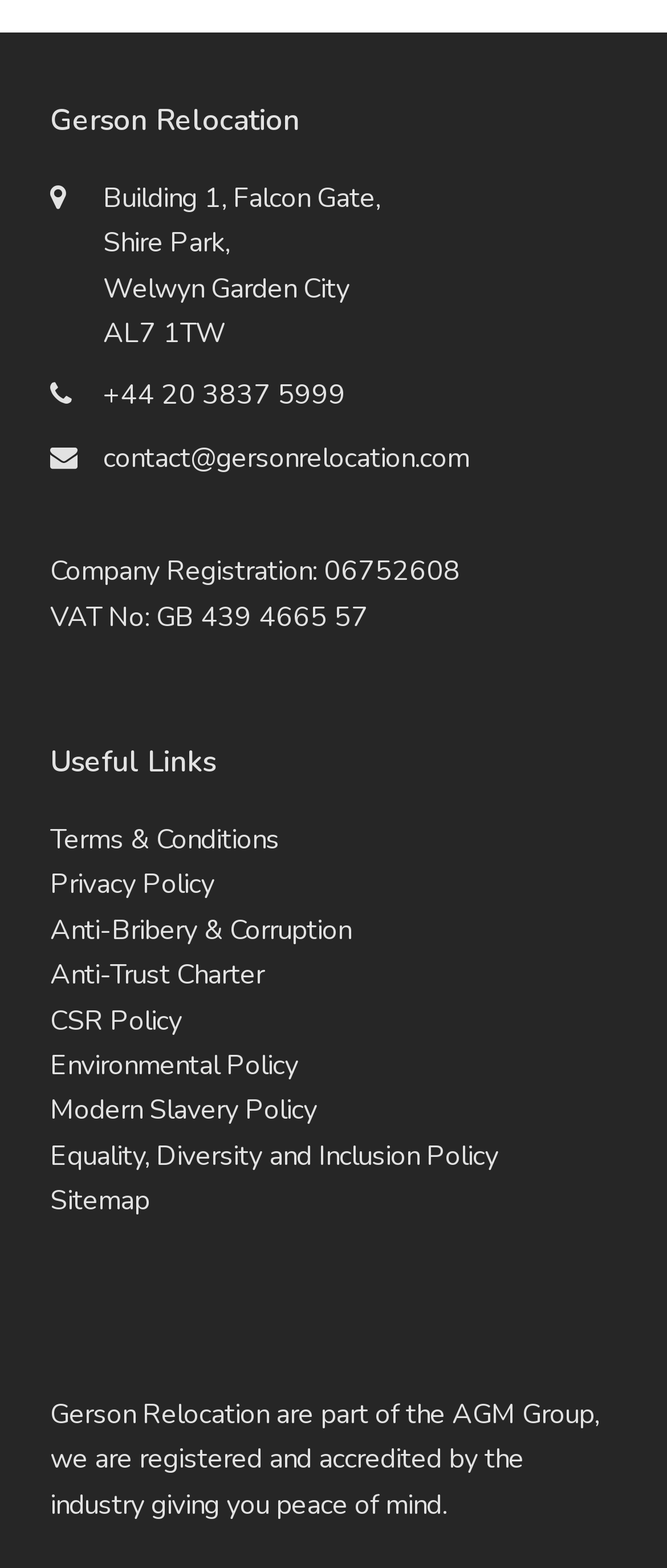Please analyze the image and provide a thorough answer to the question:
What is the name of the group that Gerson Relocation is part of?

The name of the group that Gerson Relocation is part of can be found on the webpage, specifically in the section that displays the company's affiliation information, which is located near the bottom of the page. The name of the group is displayed as a link, indicating that it can be clicked to access more information about the group.